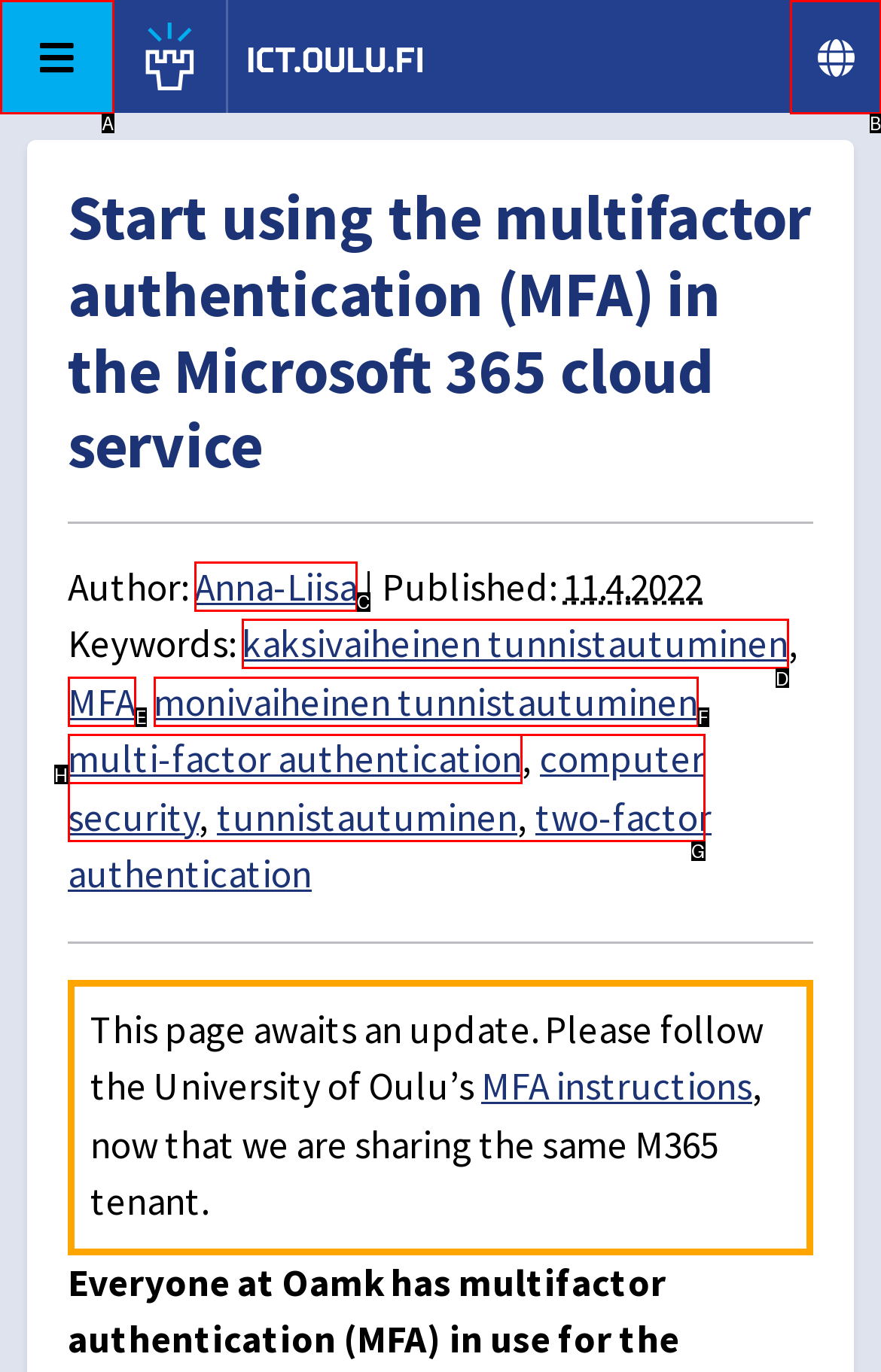Refer to the element description: Anna-Liisa and identify the matching HTML element. State your answer with the appropriate letter.

C